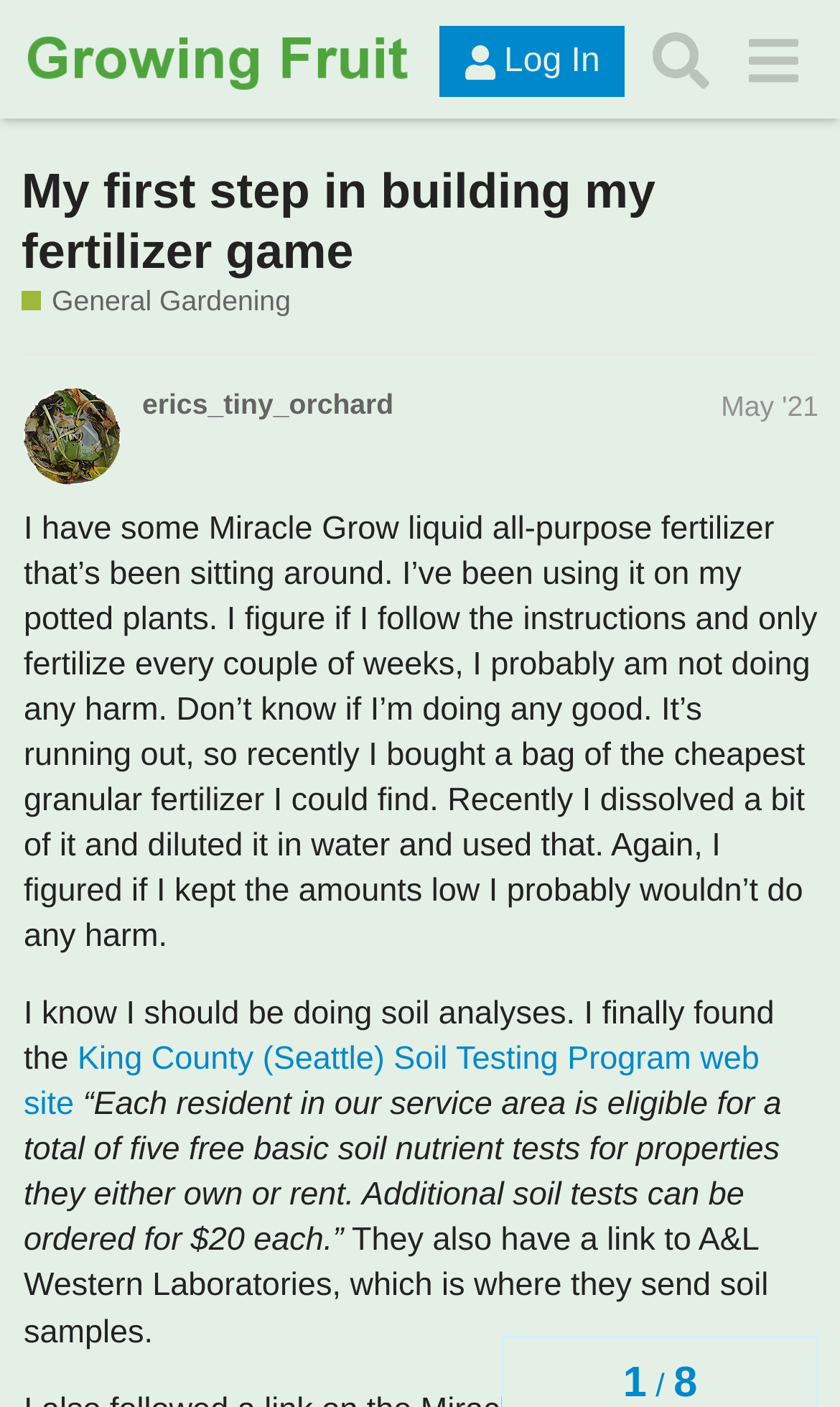Respond to the following question using a concise word or phrase: 
Who is the author of the post?

erics_tiny_orchard